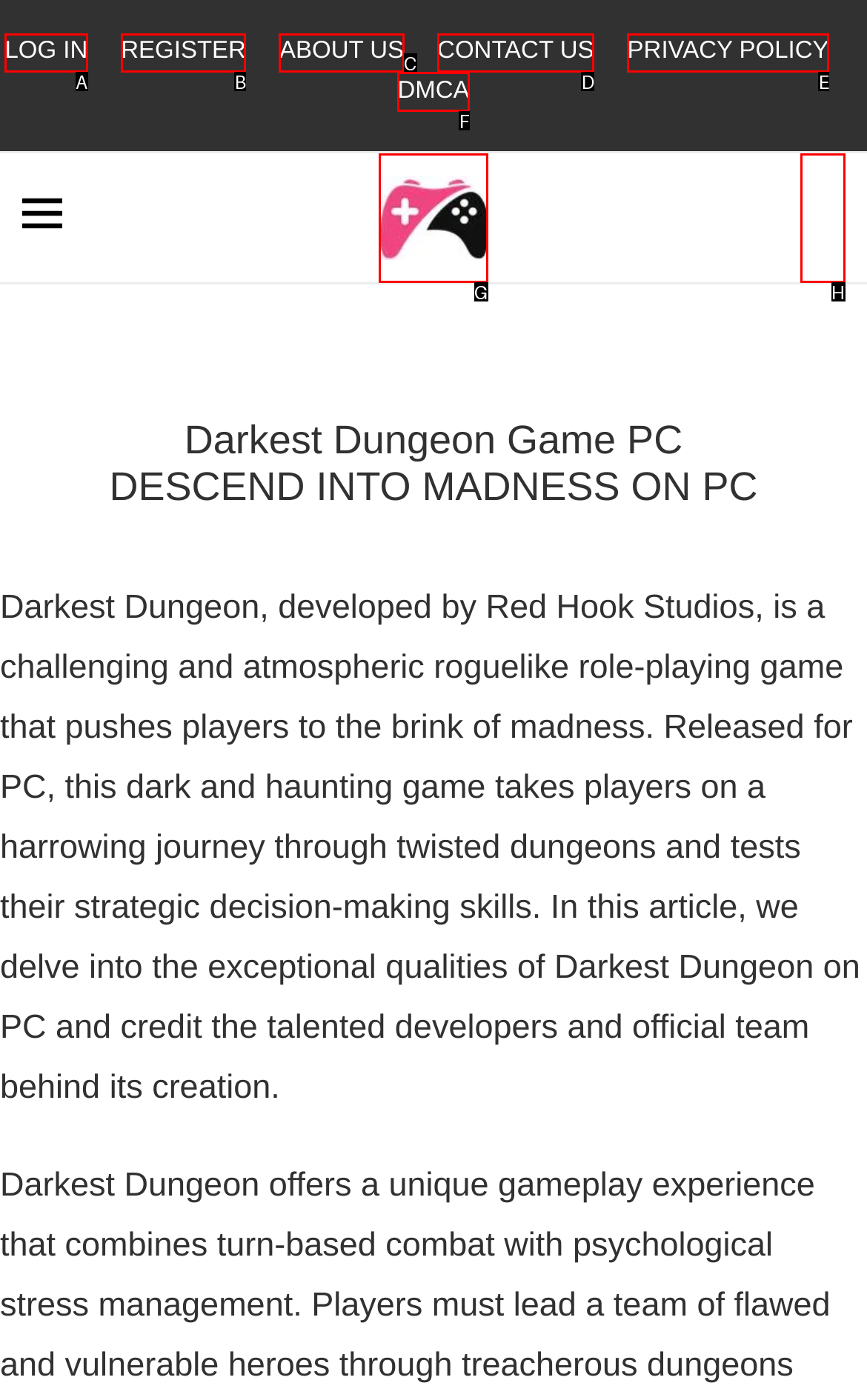With the provided description: About Us, select the most suitable HTML element. Respond with the letter of the selected option.

C